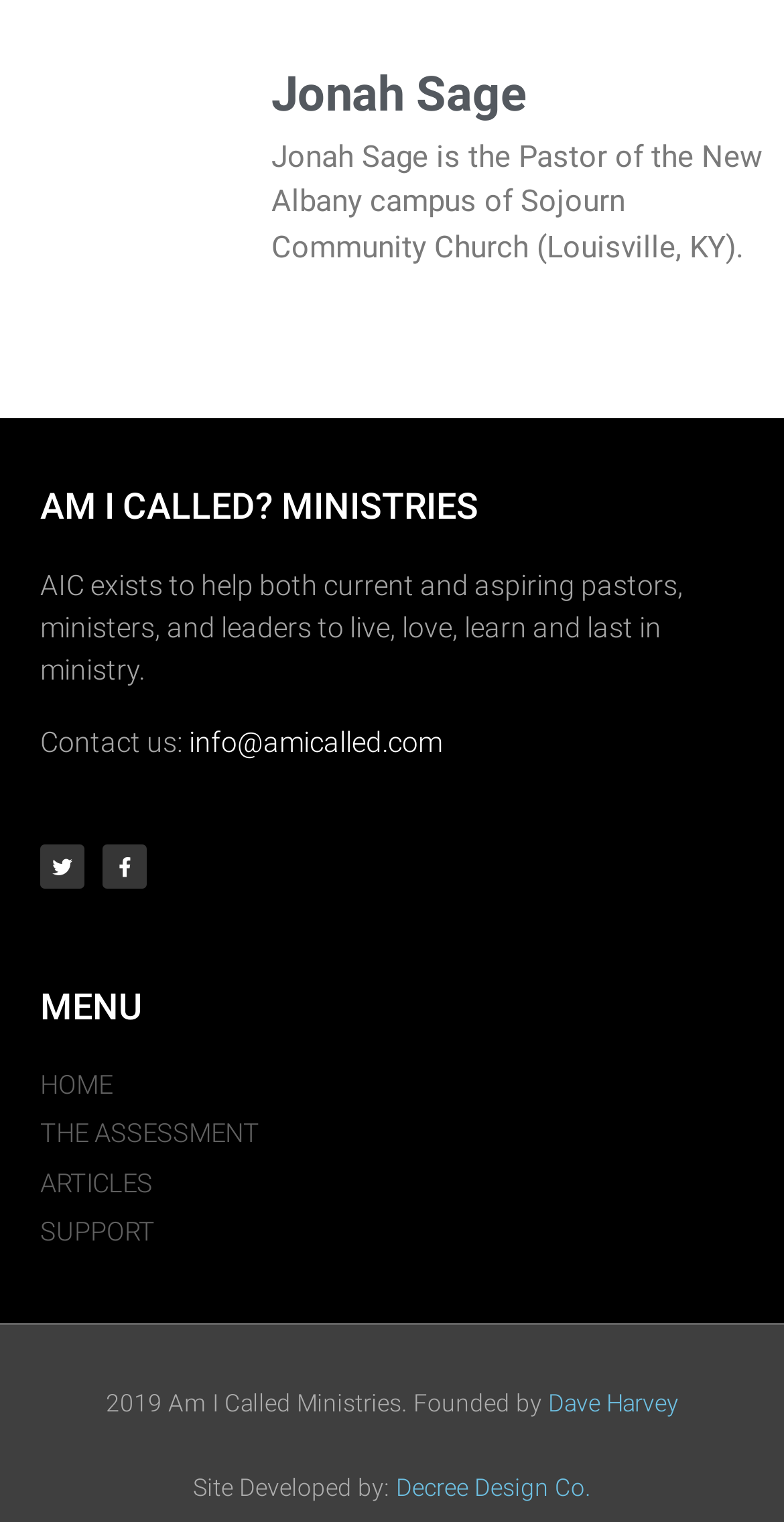Given the description of a UI element: "Clitherow of Boston House", identify the bounding box coordinates of the matching element in the webpage screenshot.

None